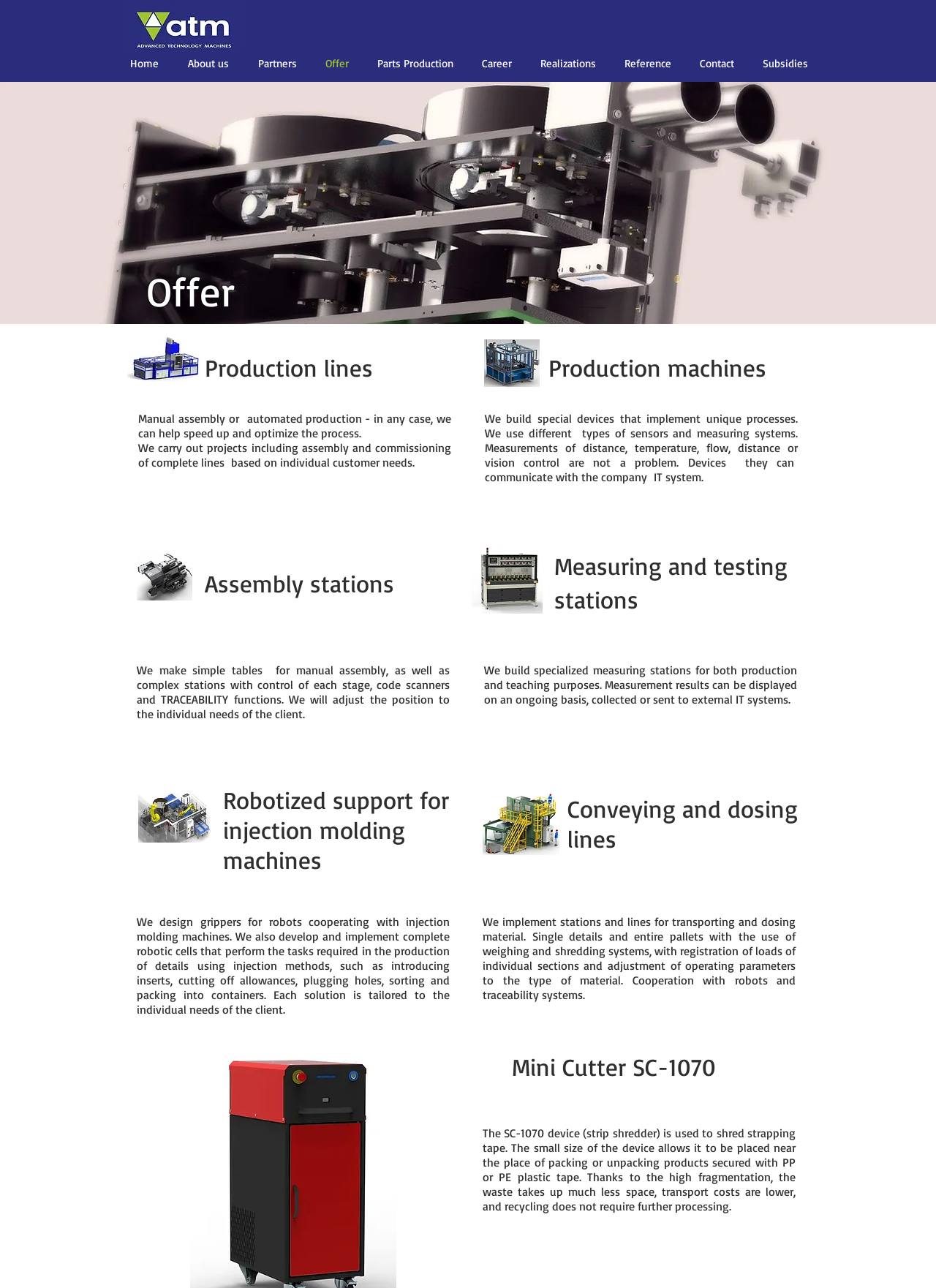What is the company name?
Answer the question with a detailed and thorough explanation.

The company name is ATM, which can be inferred from the logo at the top left corner of the webpage, labeled as 'ATM logo'.